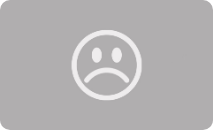What is the purpose of the image in the content area?
Provide a detailed answer to the question using information from the image.

The image is placed within a content area discussing various topics, and its minimalist design allows viewers to easily connect with the sentiment being expressed, which is likely related to conveying concerns or challenges, such as road safety, driving courses, or community impact.